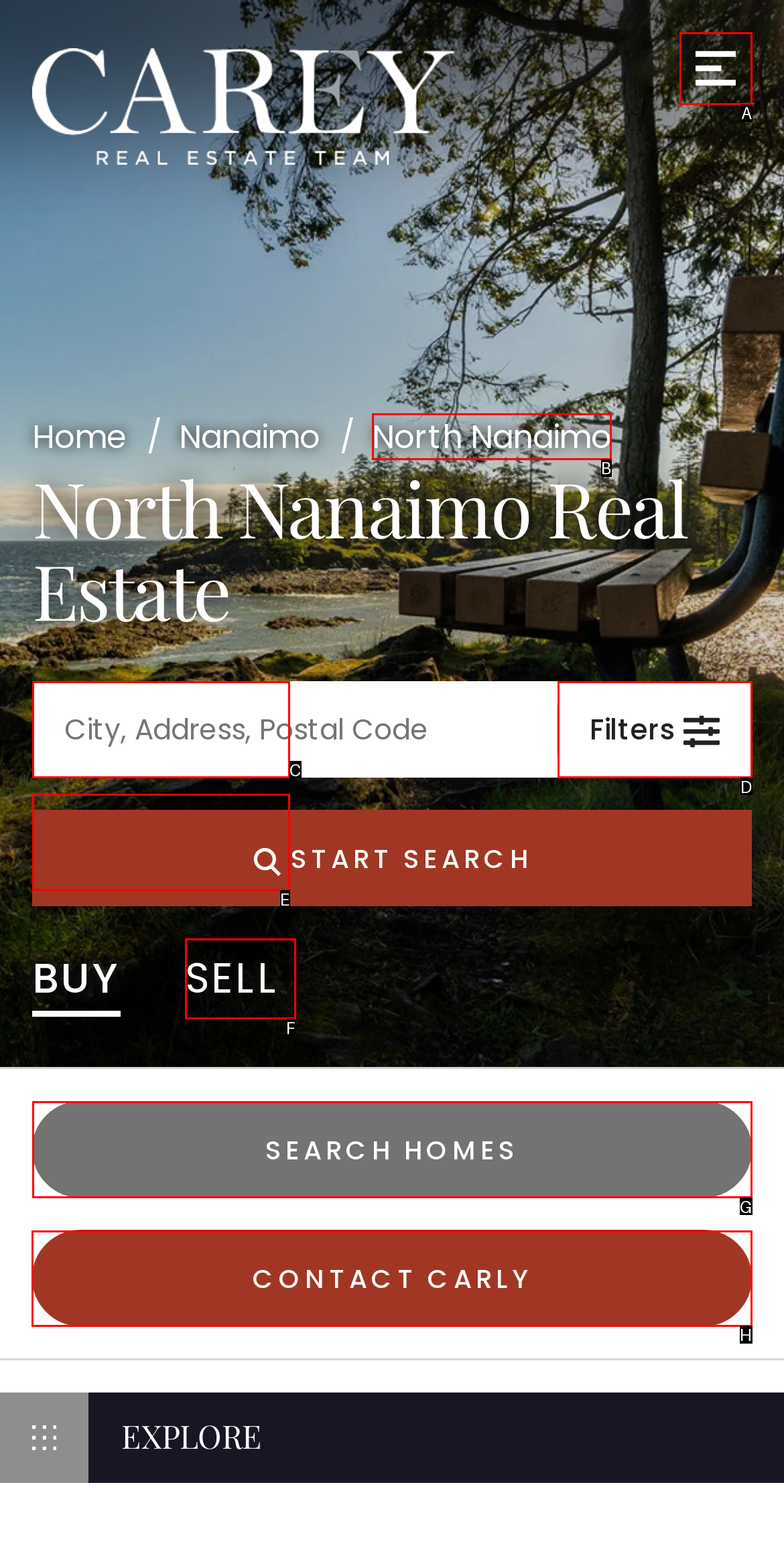For the task: Contact Carly, specify the letter of the option that should be clicked. Answer with the letter only.

H